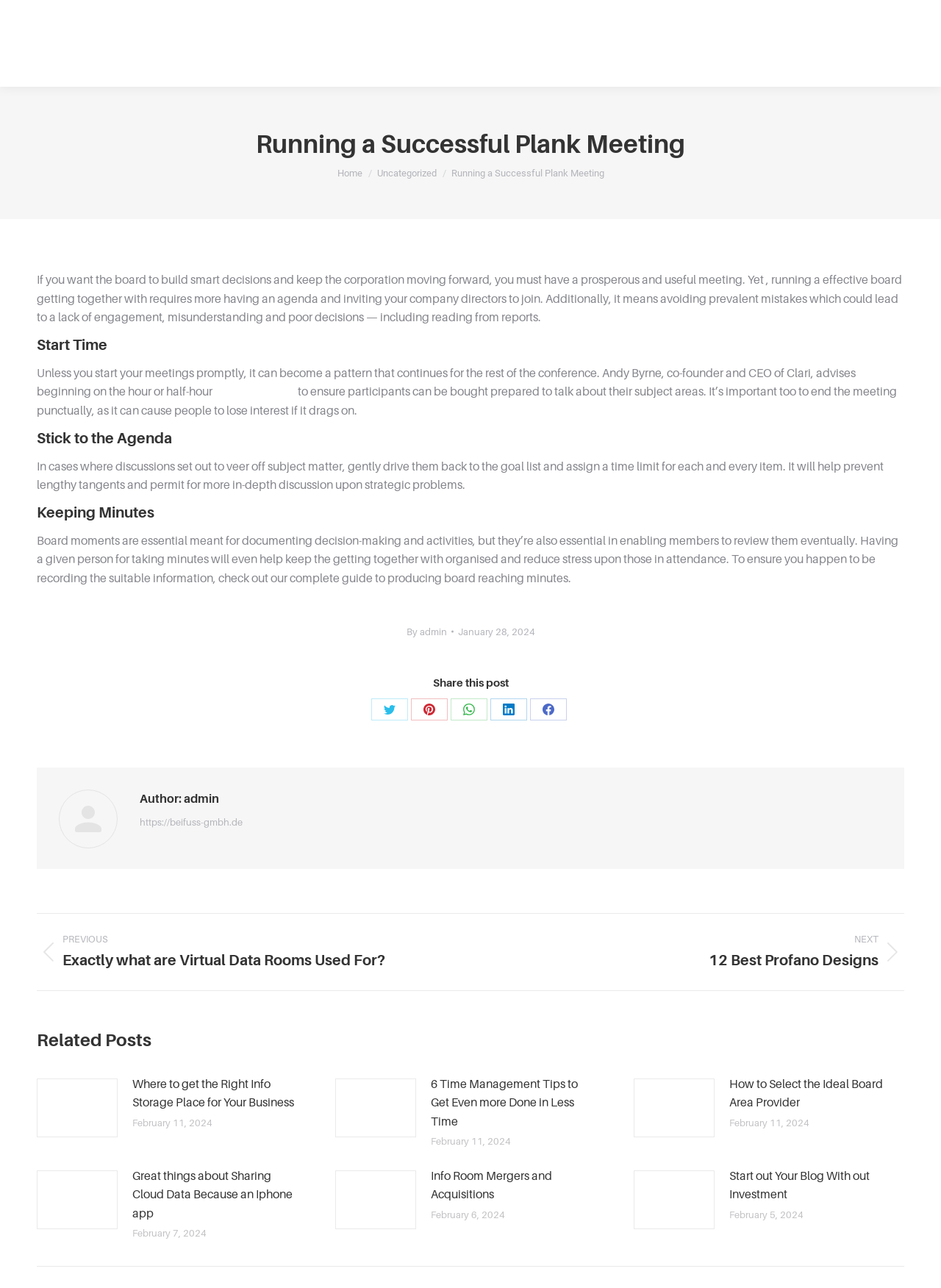Please identify the bounding box coordinates of the element on the webpage that should be clicked to follow this instruction: "Share this post on Twitter". The bounding box coordinates should be given as four float numbers between 0 and 1, formatted as [left, top, right, bottom].

[0.395, 0.542, 0.434, 0.559]